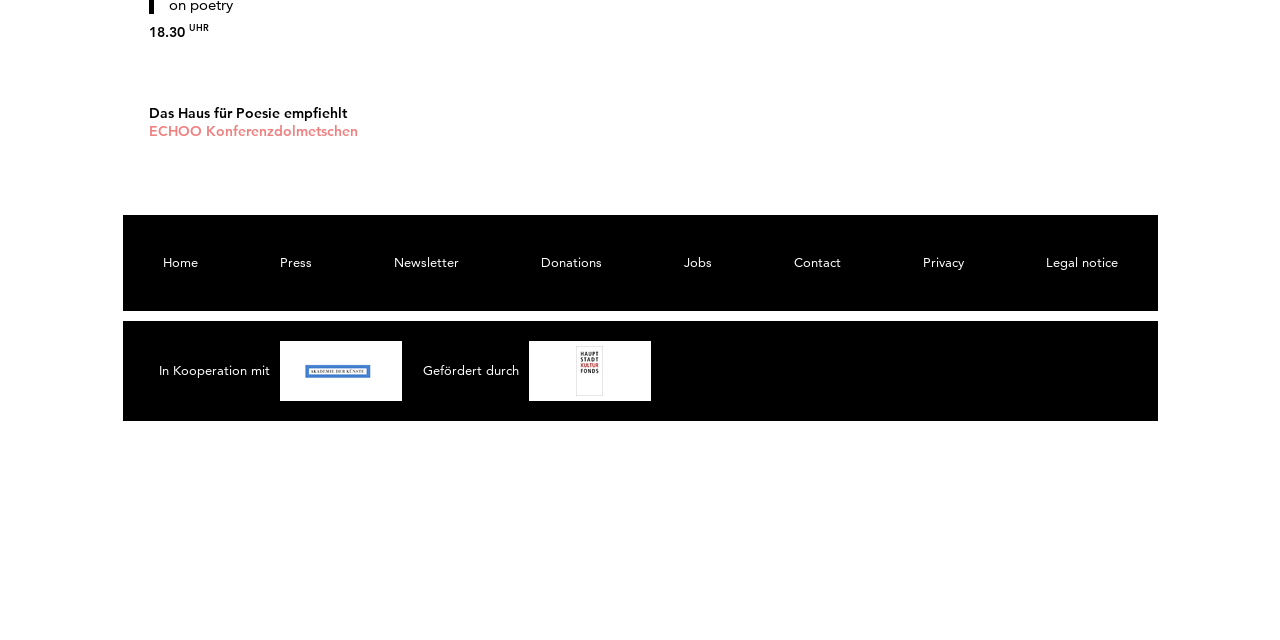Predict the bounding box coordinates of the UI element that matches this description: "Donations". The coordinates should be in the format [left, top, right, bottom] with each value between 0 and 1.

[0.422, 0.398, 0.47, 0.423]